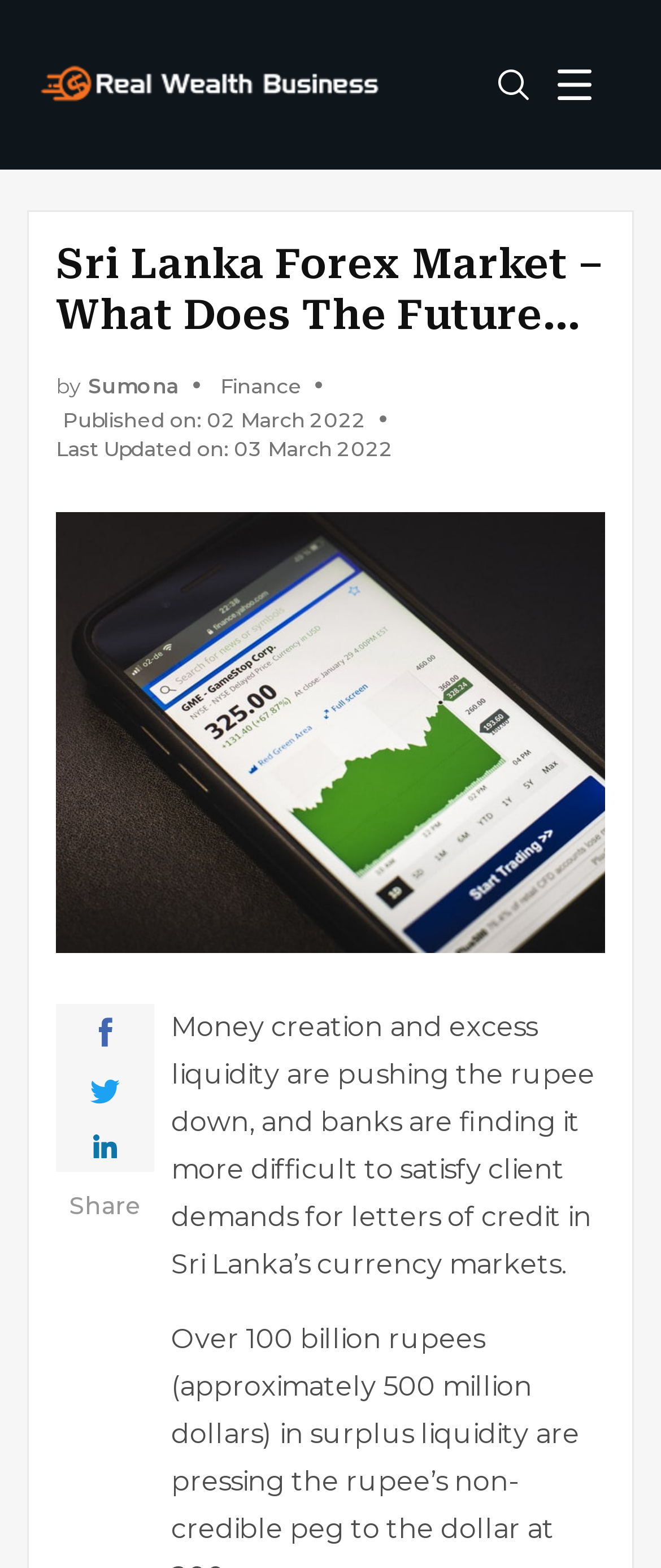What is the main issue discussed in the article?
Refer to the image and answer the question using a single word or phrase.

Banks struggling to satisfy client demands